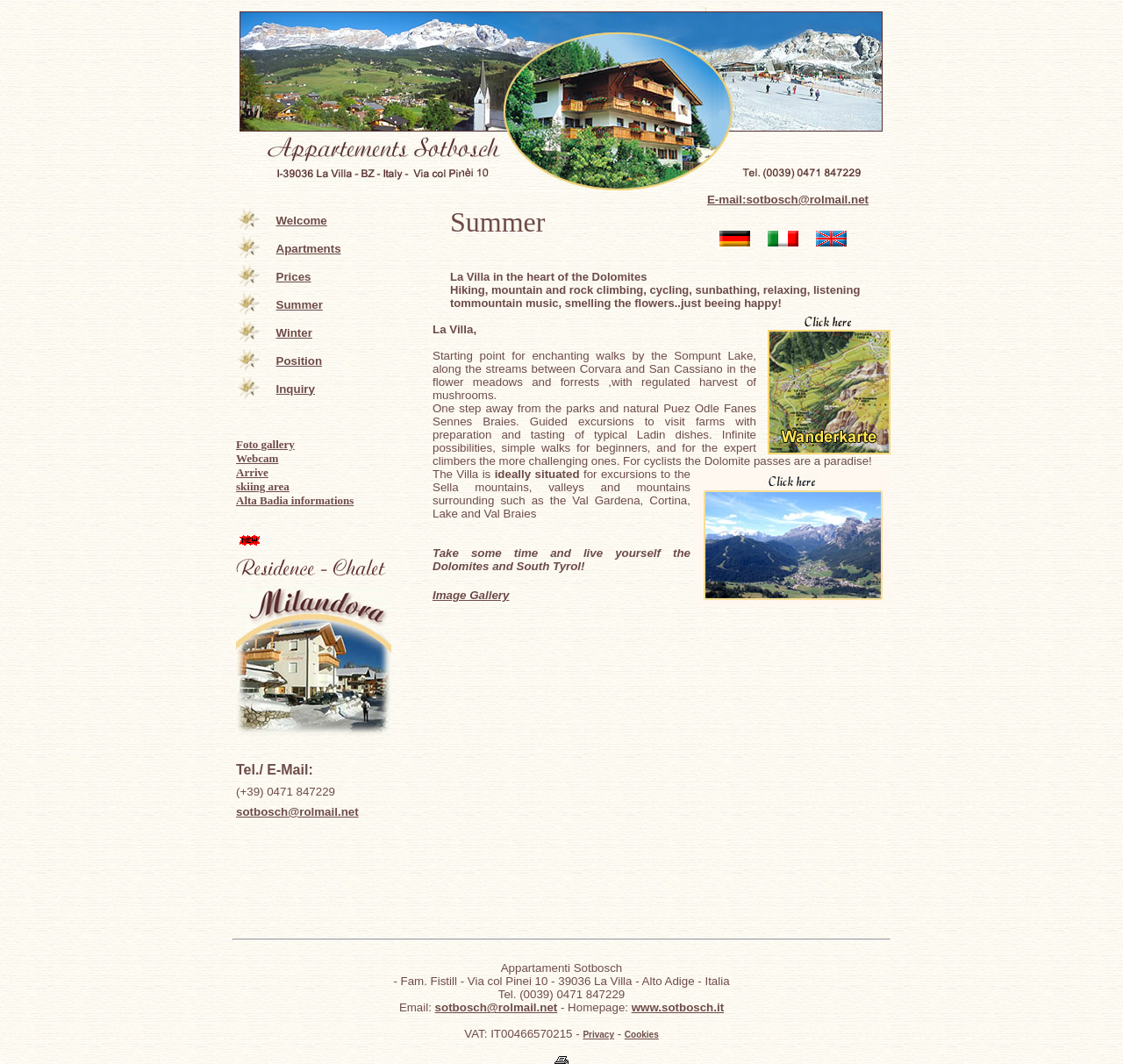What is the main theme of this webpage?
Could you please answer the question thoroughly and with as much detail as possible?

Based on the layout and content of the webpage, it appears to be a website for vacation rentals, specifically apartments in Alta Badia, South Tyrol, Dolomites, Italy. The presence of links to 'Apartments', 'Prices', 'Summer', and 'Winter' suggests that the website is focused on providing information and services related to vacation rentals.